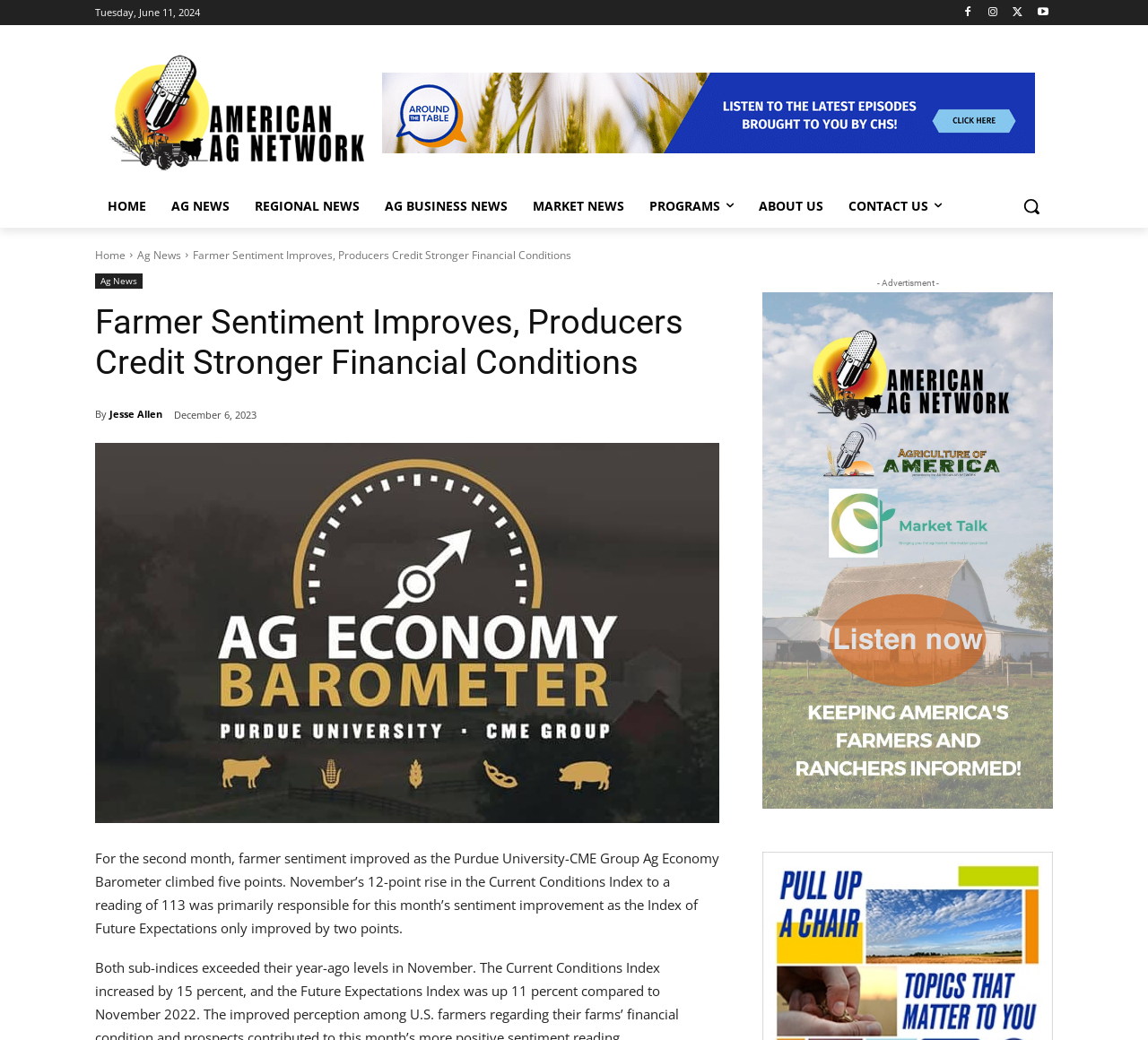Locate the bounding box coordinates of the clickable region to complete the following instruction: "Go to Ag News."

[0.138, 0.177, 0.211, 0.219]